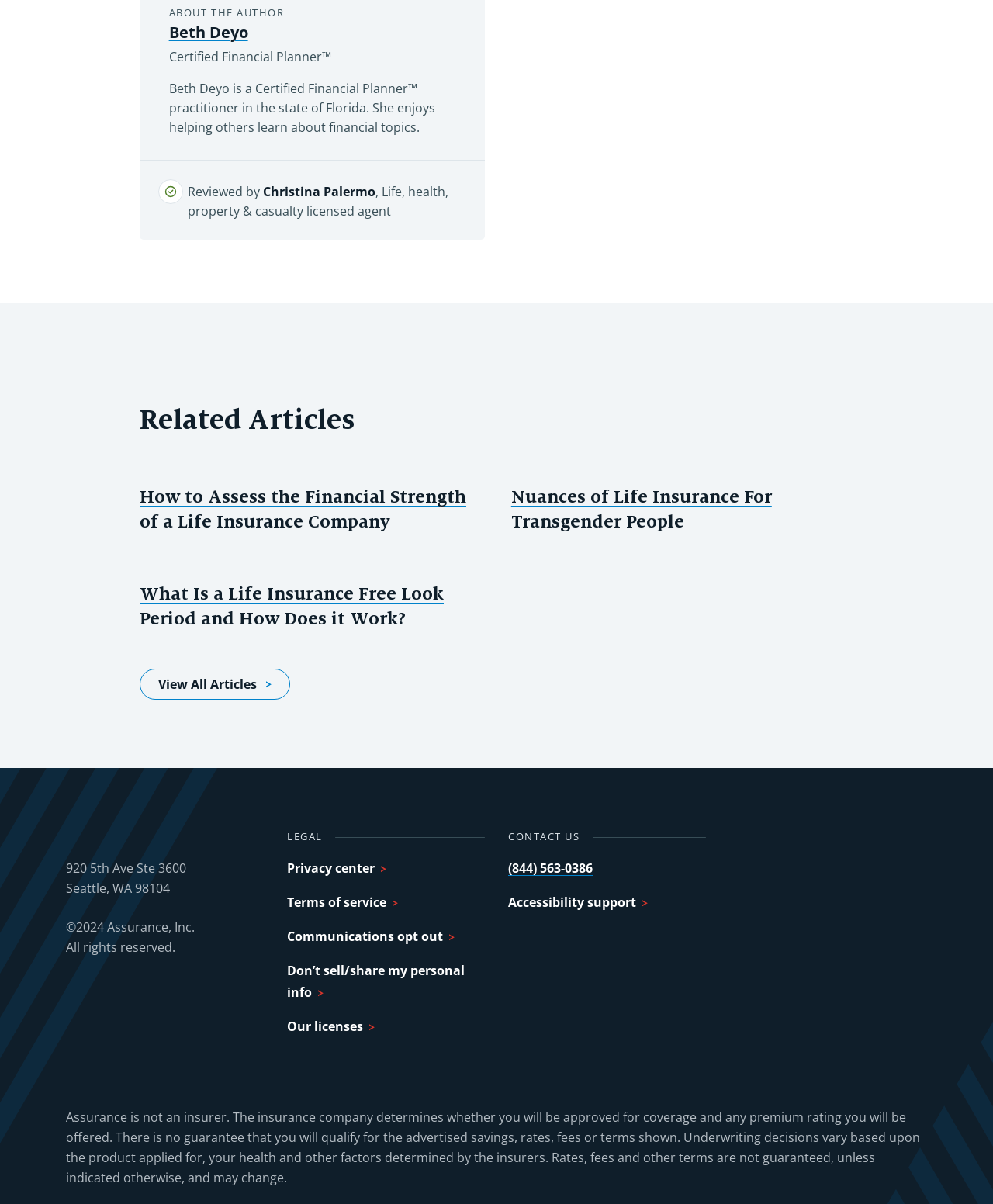What is the topic of the related article?
Please describe in detail the information shown in the image to answer the question.

The related articles section has links to articles such as 'How to Assess the Financial Strength of a Life Insurance Company', 'Nuances of Life Insurance For Transgender People', and 'What Is a Life Insurance Free Look Period and How Does it Work?'. This indicates that the topic of the related articles is Life Insurance.